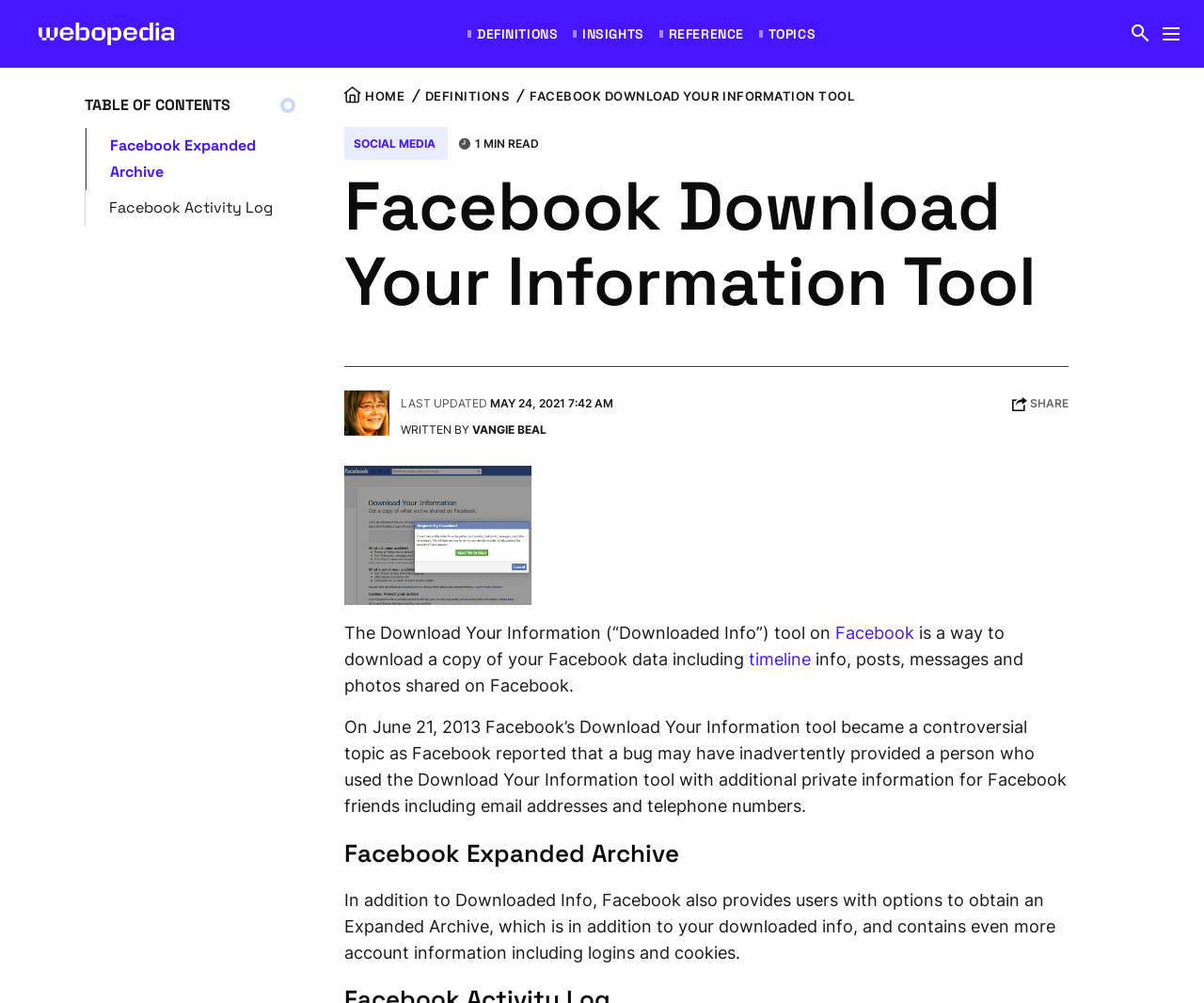Please find the bounding box coordinates for the clickable element needed to perform this instruction: "Explore cell surface expression screening".

None